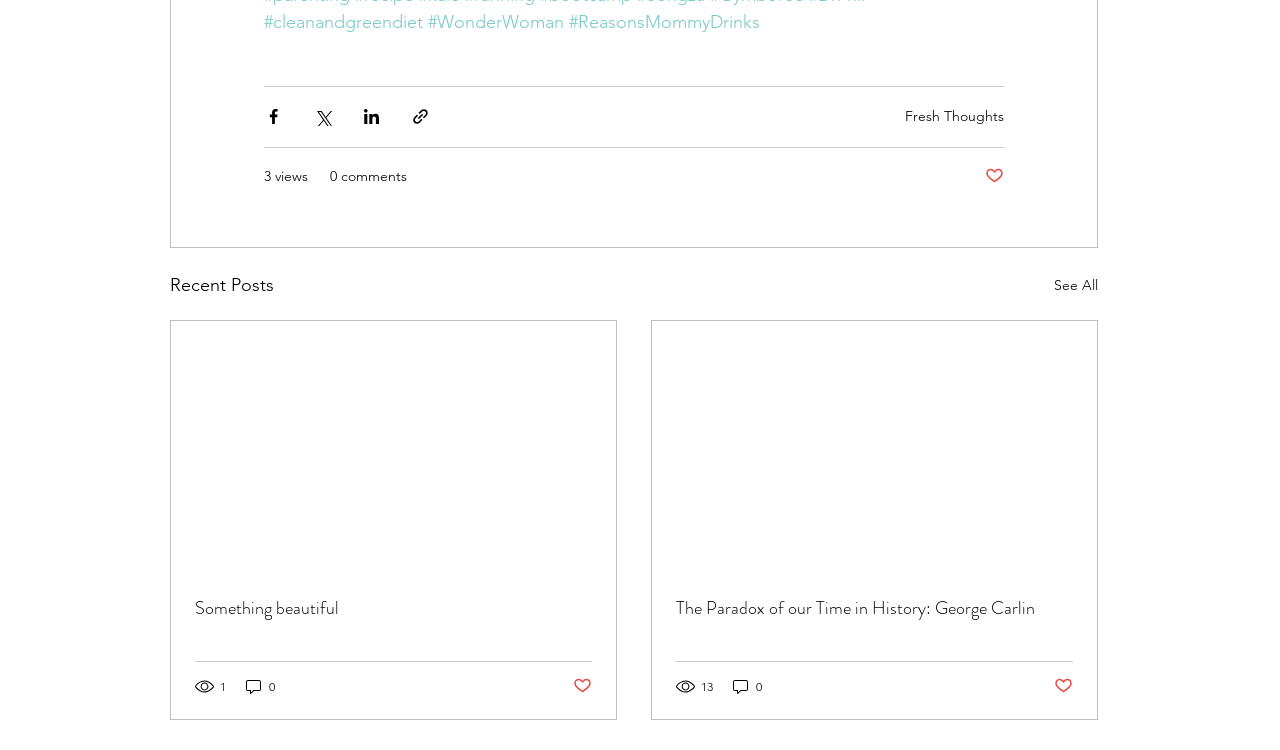Please determine the bounding box coordinates of the element's region to click in order to carry out the following instruction: "Click on the 'Share via Facebook' button". The coordinates should be four float numbers between 0 and 1, i.e., [left, top, right, bottom].

[0.206, 0.143, 0.221, 0.169]